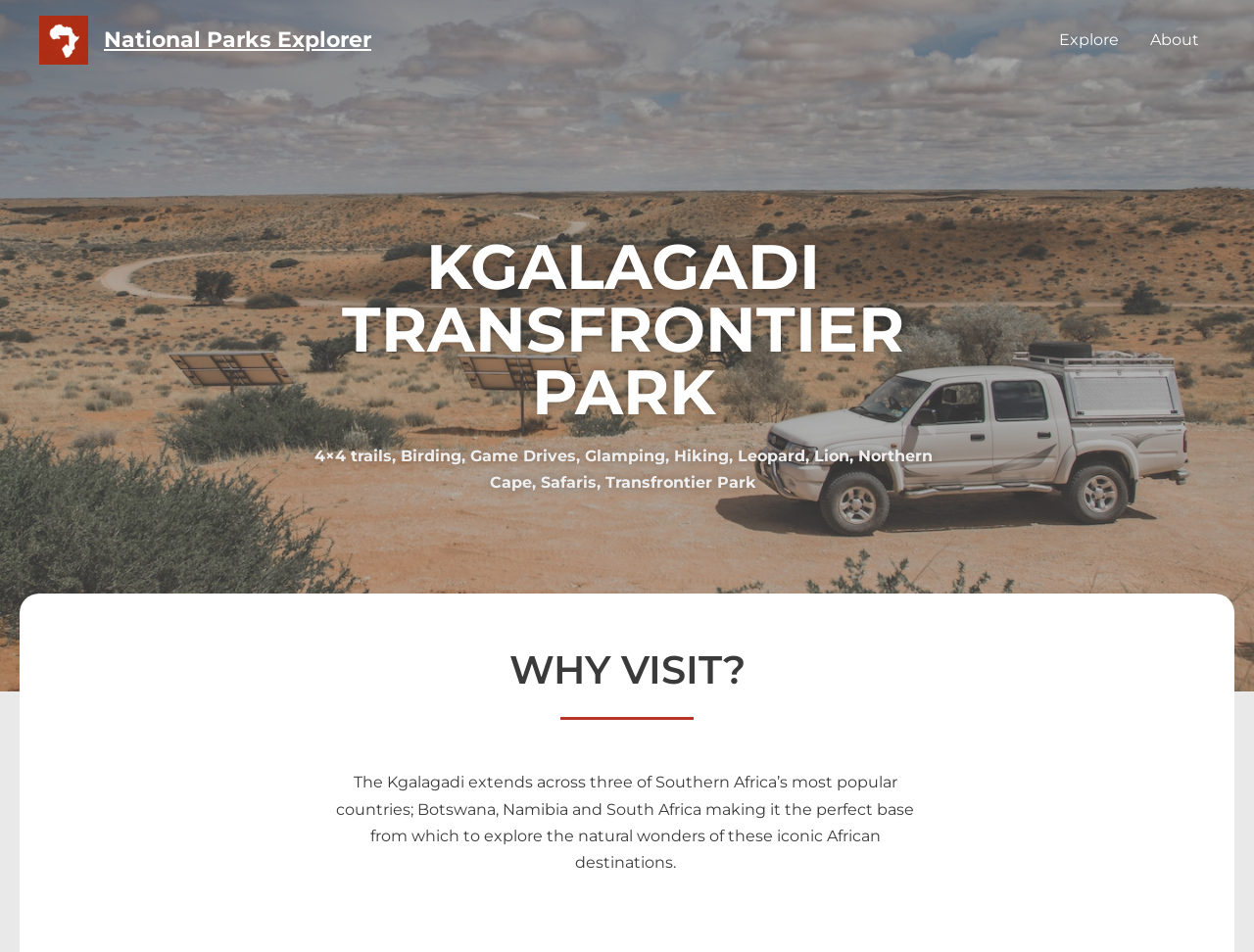What countries does Kgalagadi extend across?
Examine the image and give a concise answer in one word or a short phrase.

Botswana, Namibia and South Africa